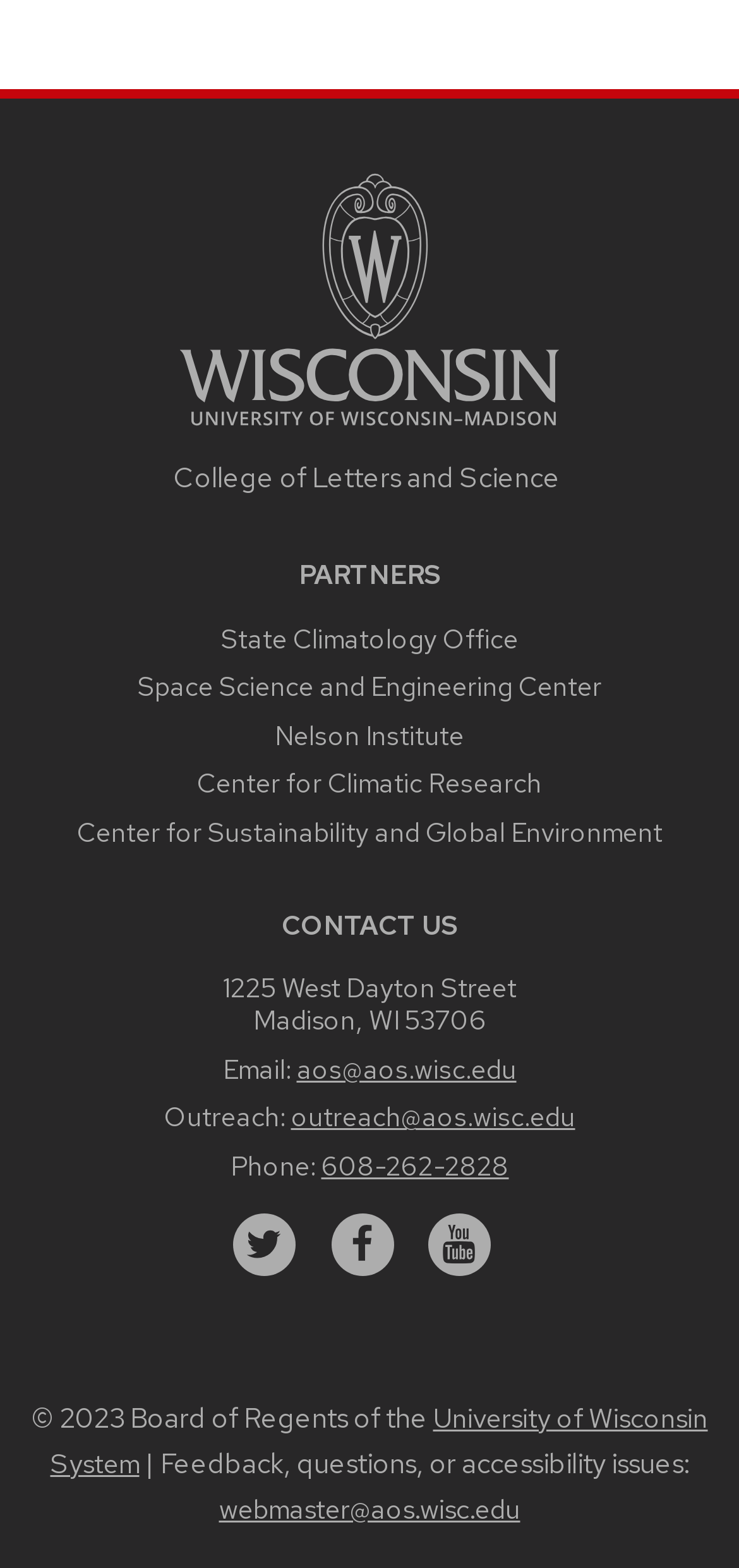What is the address of the department?
Based on the image, respond with a single word or phrase.

1225 West Dayton Street, Madison, WI 53706